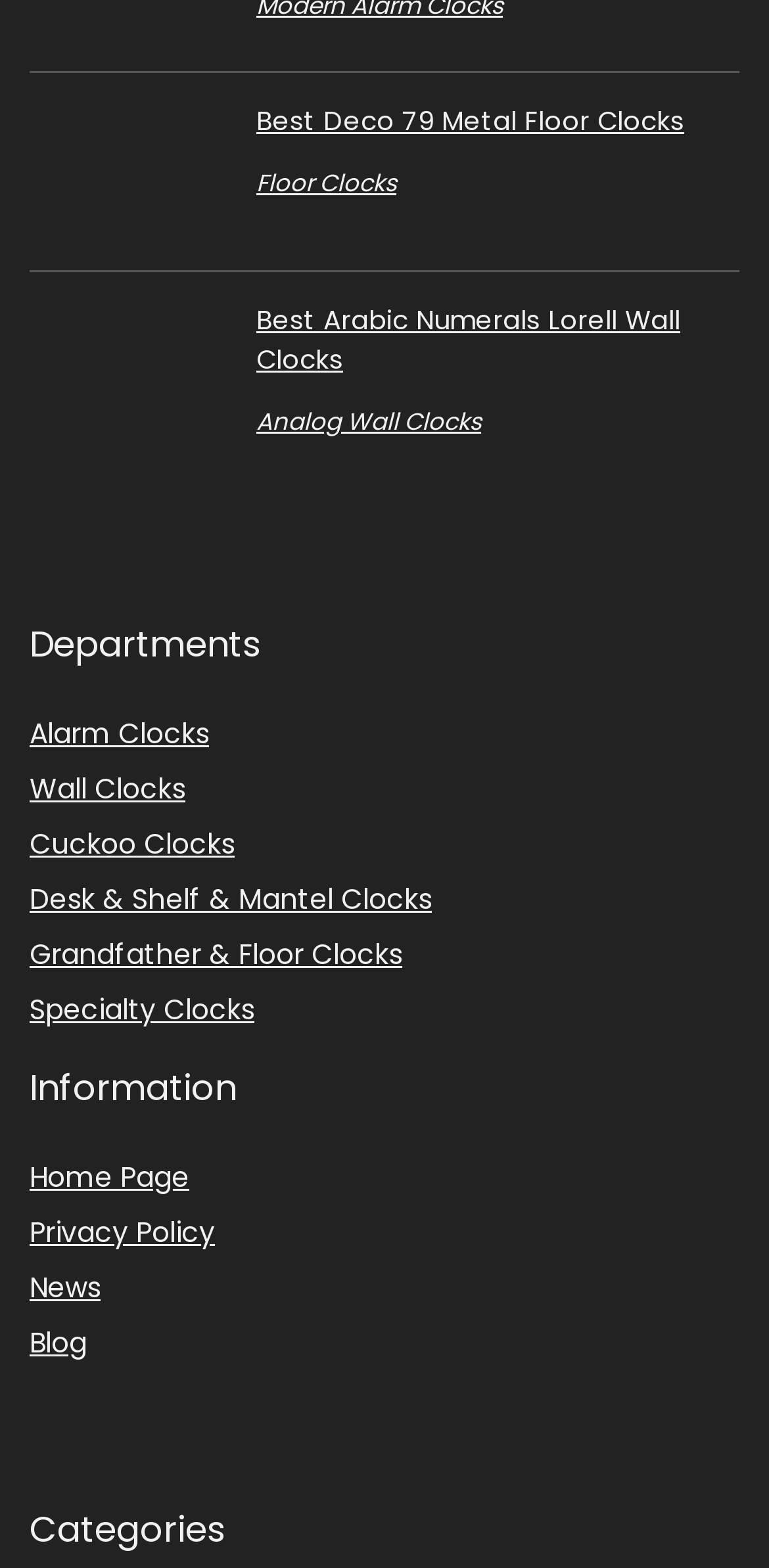How many links are there under the 'Information' section?
Using the visual information, reply with a single word or short phrase.

4